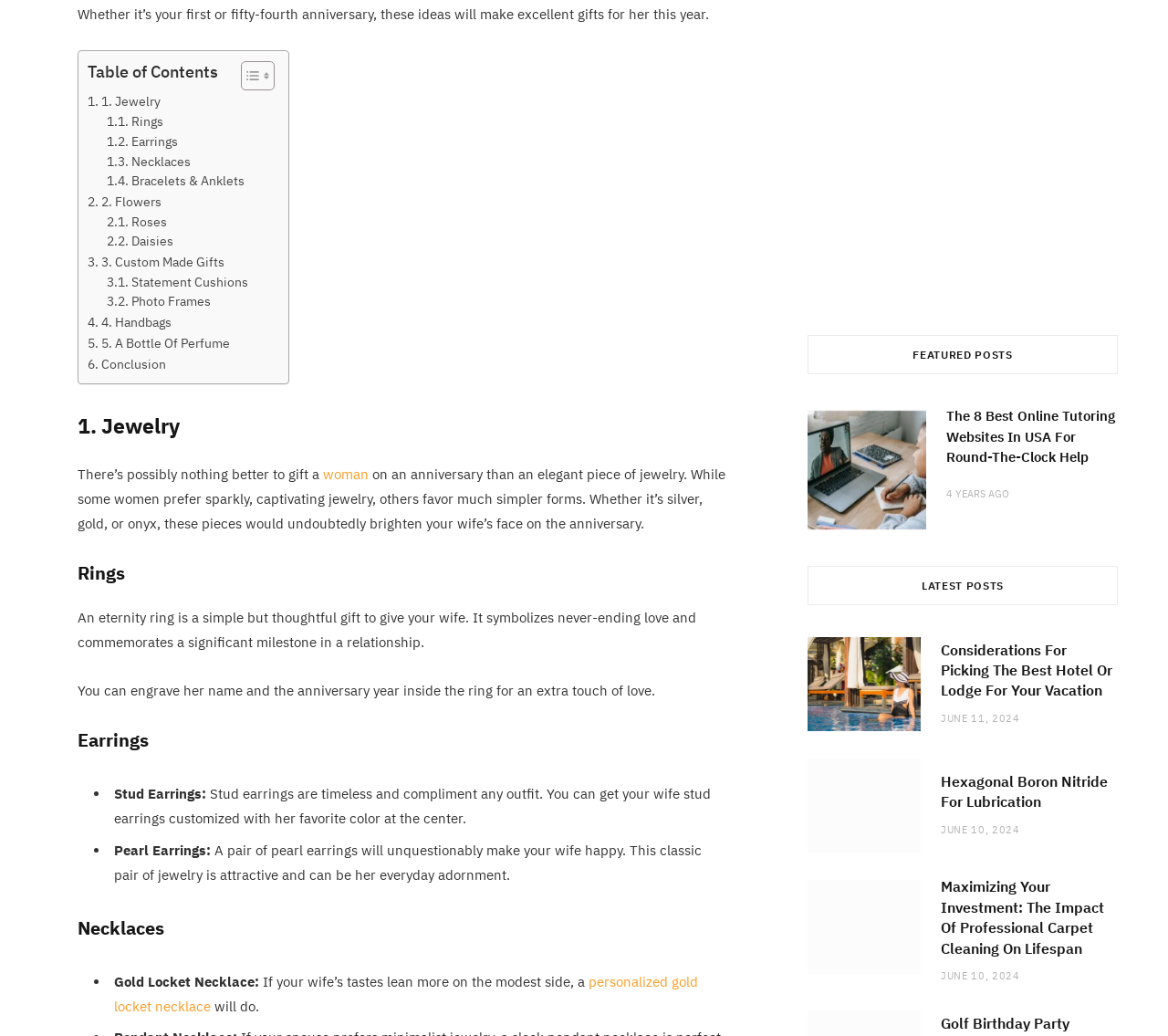Please provide the bounding box coordinates for the element that needs to be clicked to perform the instruction: "Click on the 'Jewelry' link". The coordinates must consist of four float numbers between 0 and 1, formatted as [left, top, right, bottom].

[0.075, 0.088, 0.137, 0.109]